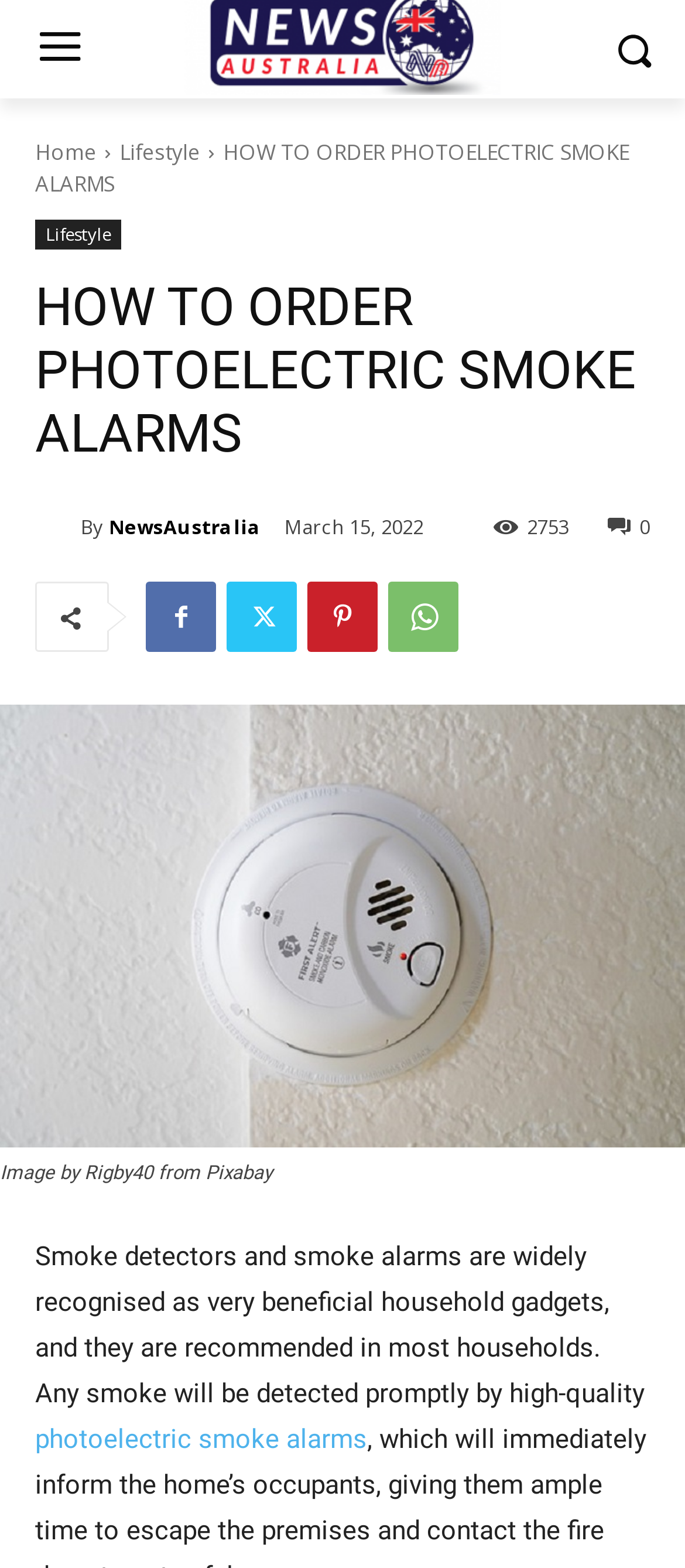Please find the bounding box coordinates of the section that needs to be clicked to achieve this instruction: "Click the Home link".

[0.051, 0.087, 0.141, 0.106]